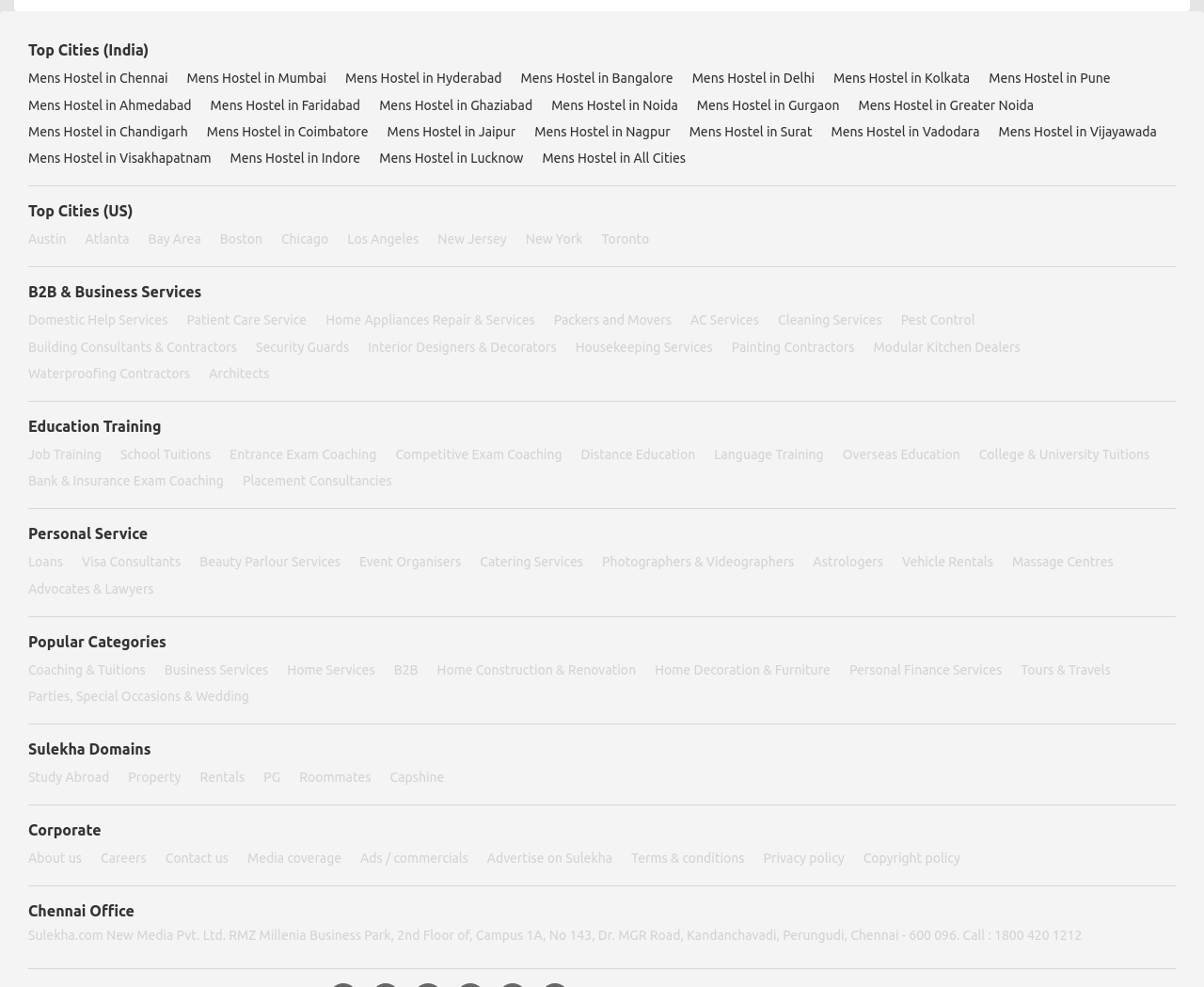Give a one-word or short-phrase answer to the following question: 
What is the category of 'Job Training'?

Education Training